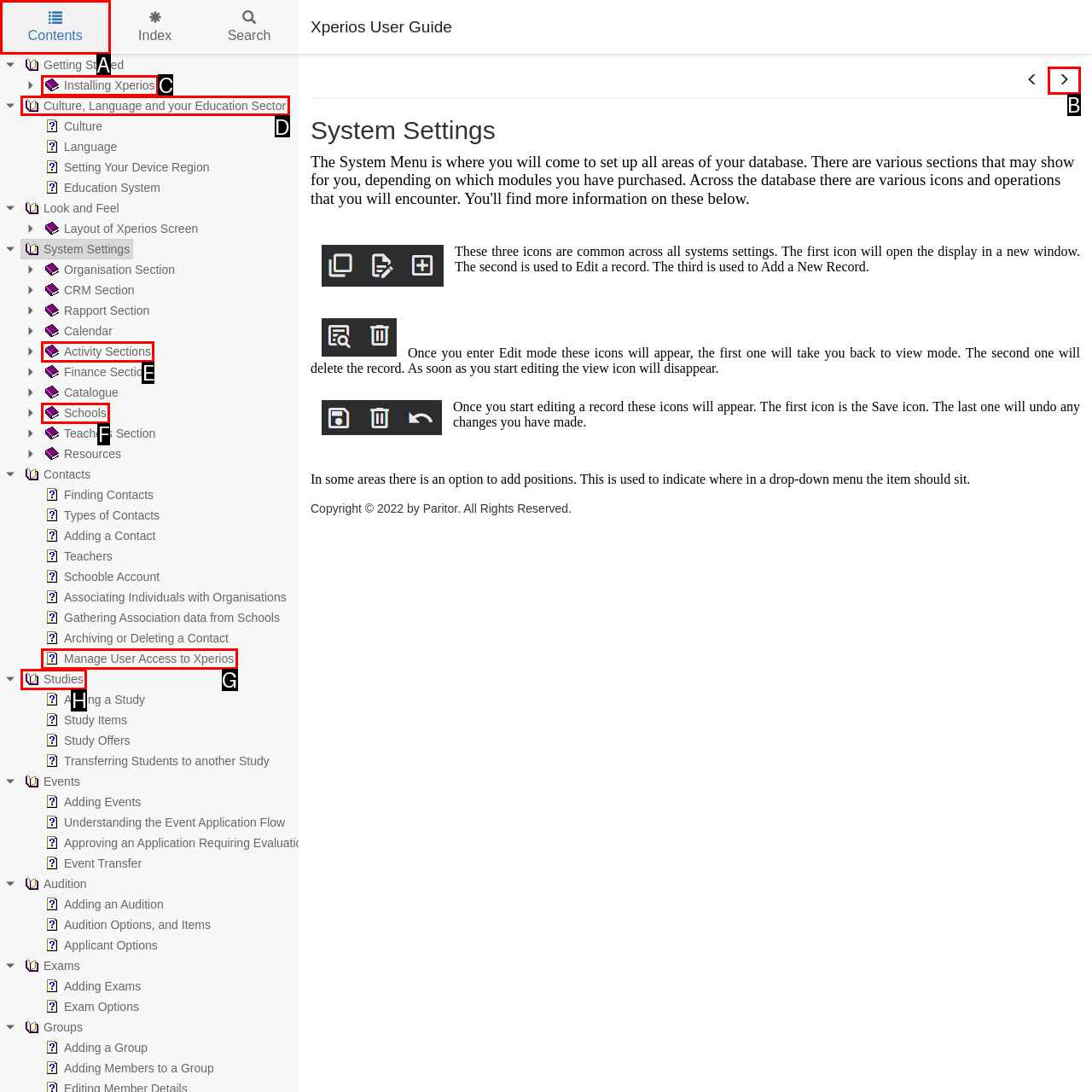Identify the correct UI element to click for this instruction: Expand the 'Culture, Language and your Education Sector' tree item
Respond with the appropriate option's letter from the provided choices directly.

D